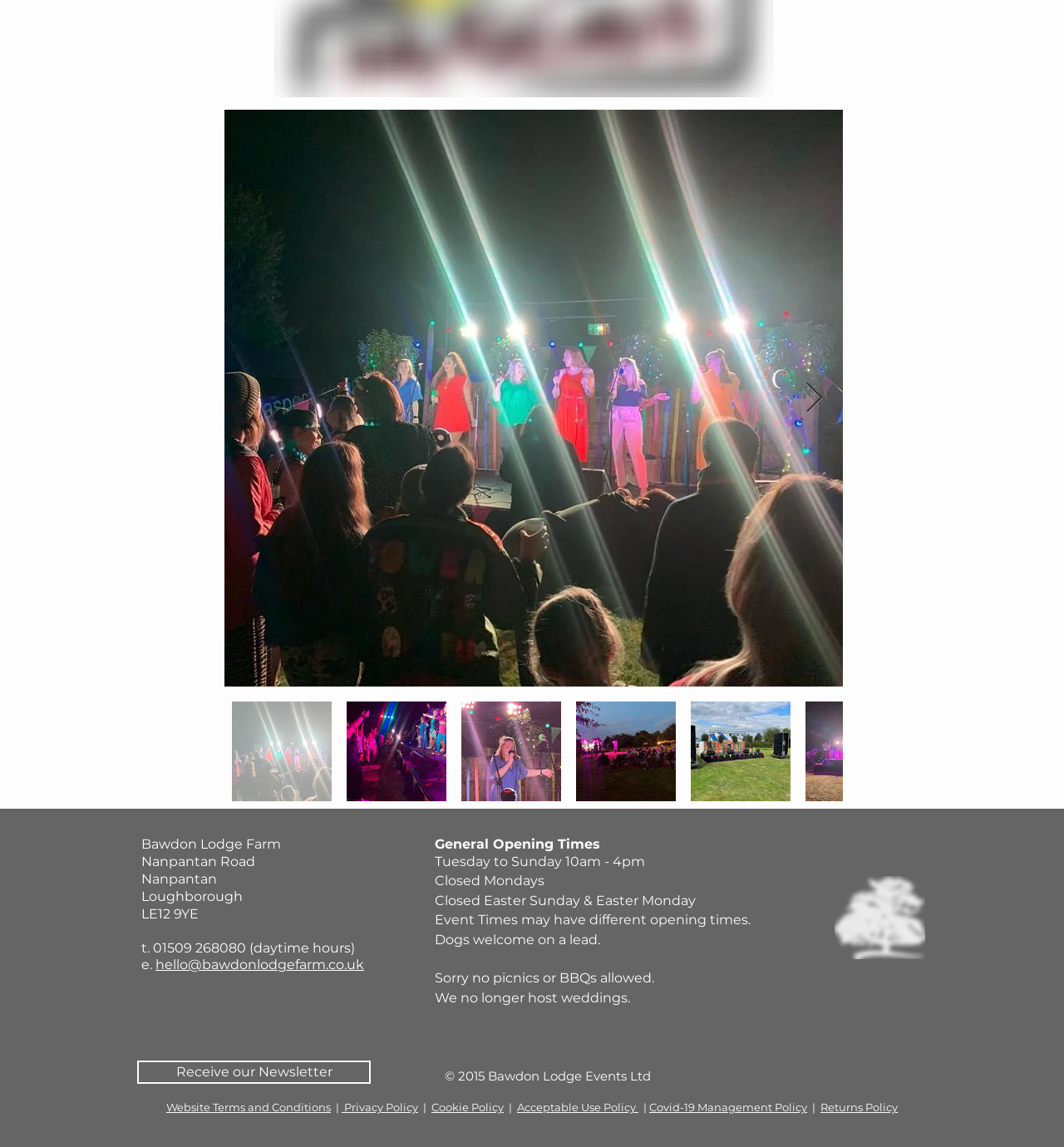How can I contact Bawdon Lodge Farm?
Answer the question with a single word or phrase, referring to the image.

Phone or email